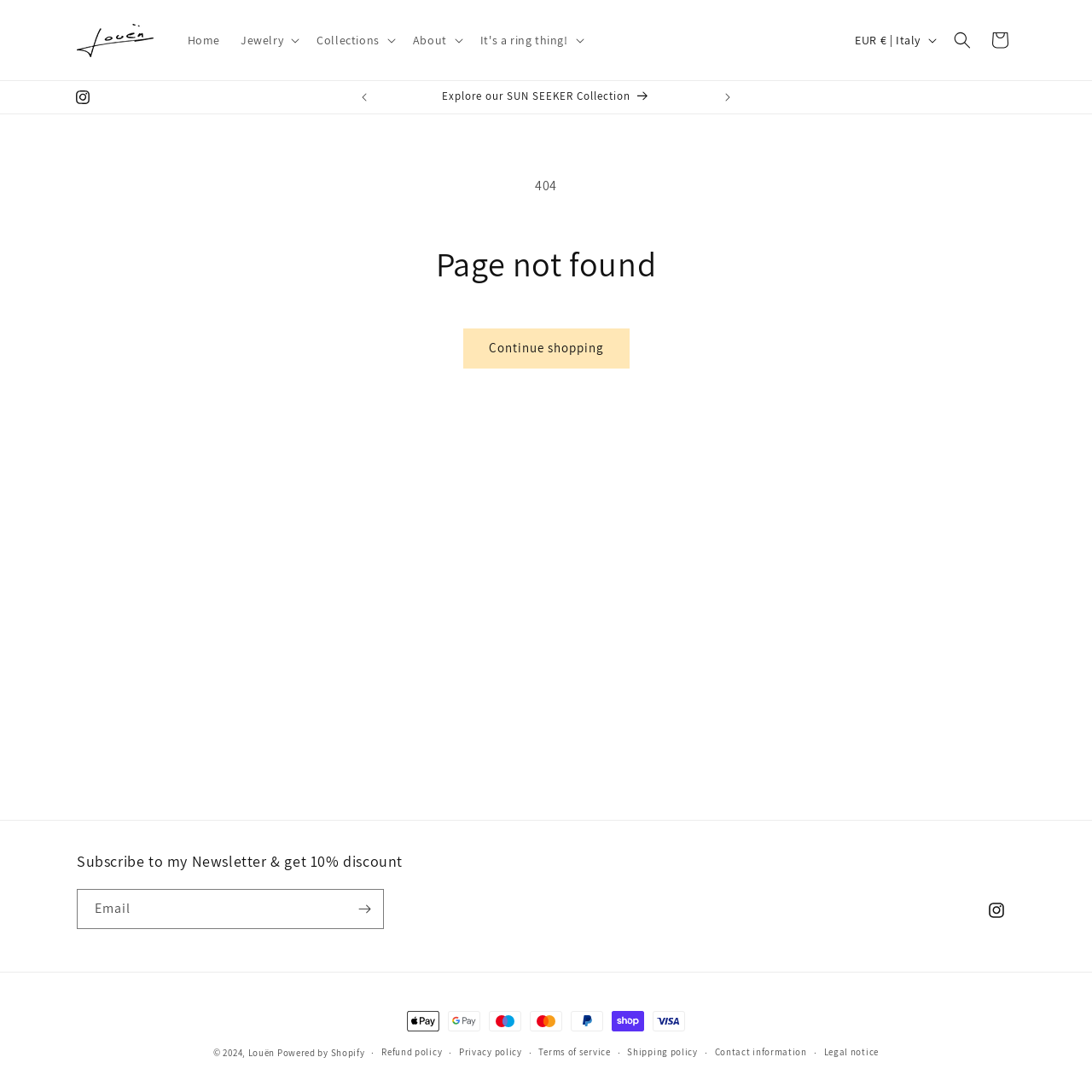Identify the bounding box coordinates of the region that should be clicked to execute the following instruction: "Search for something".

[0.864, 0.02, 0.898, 0.054]